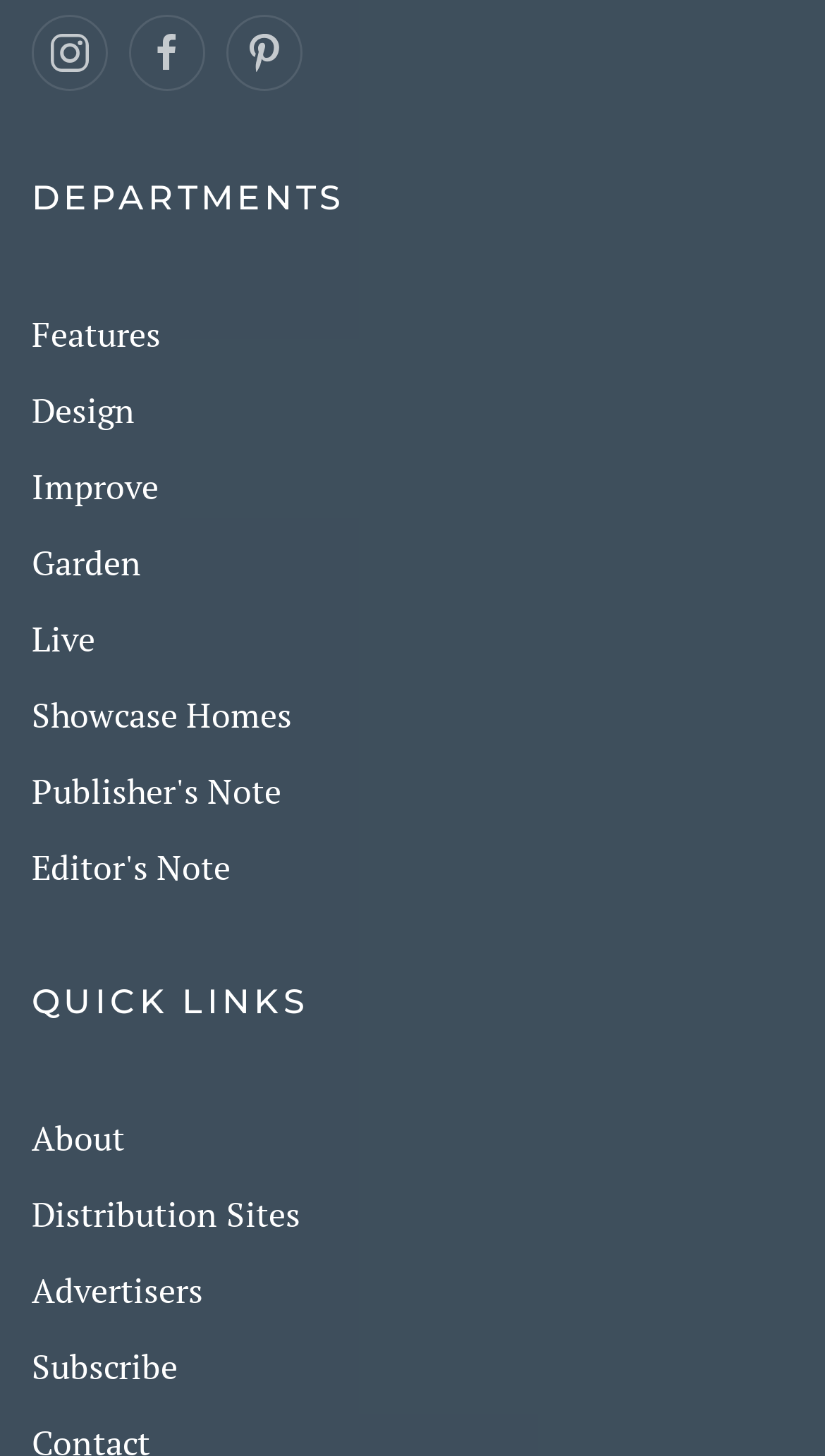Given the webpage screenshot, identify the bounding box of the UI element that matches this description: "About".

[0.038, 0.766, 0.151, 0.798]